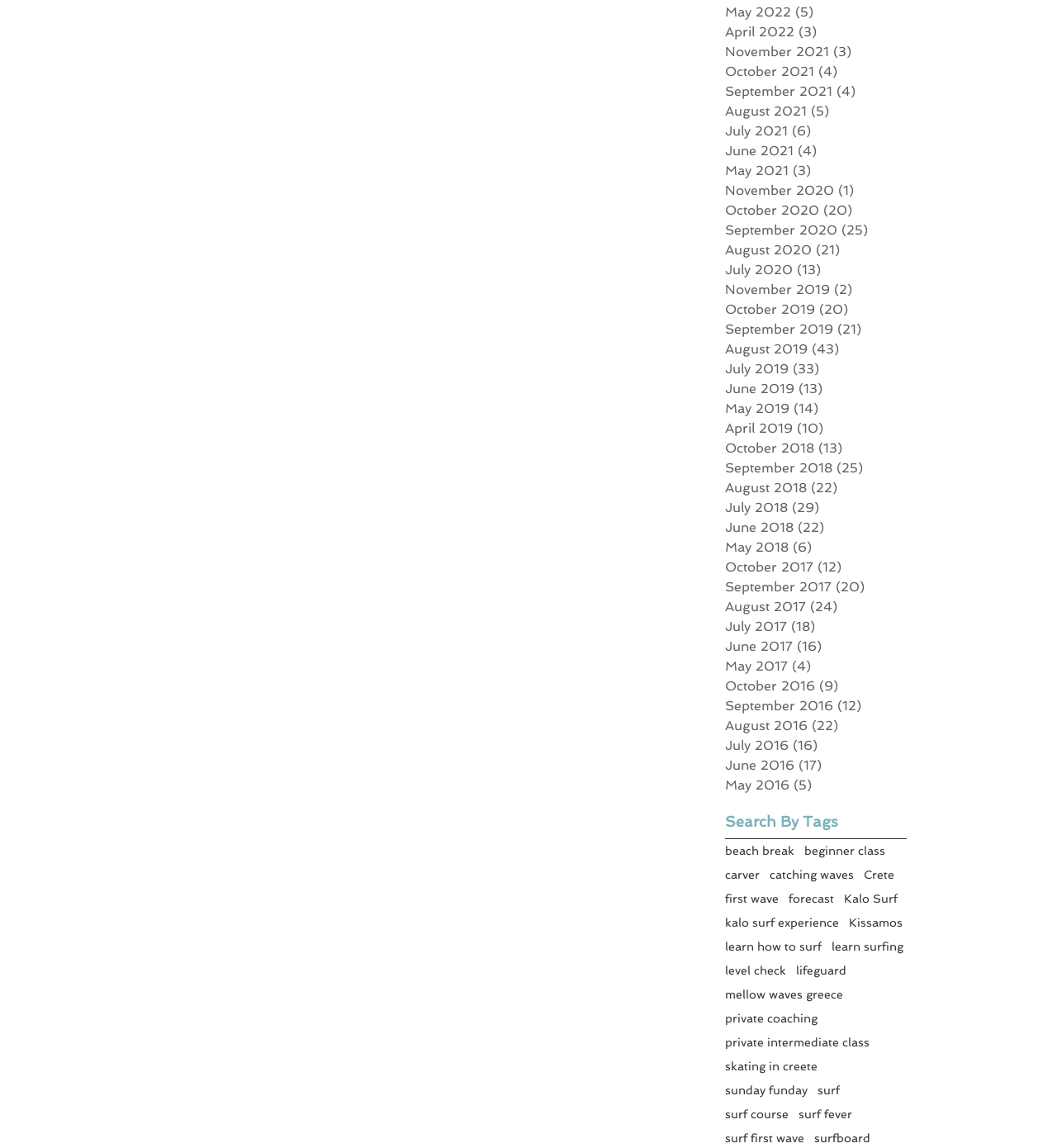Provide a single word or phrase answer to the question: 
What is the most popular month for surfing in 2019?

August